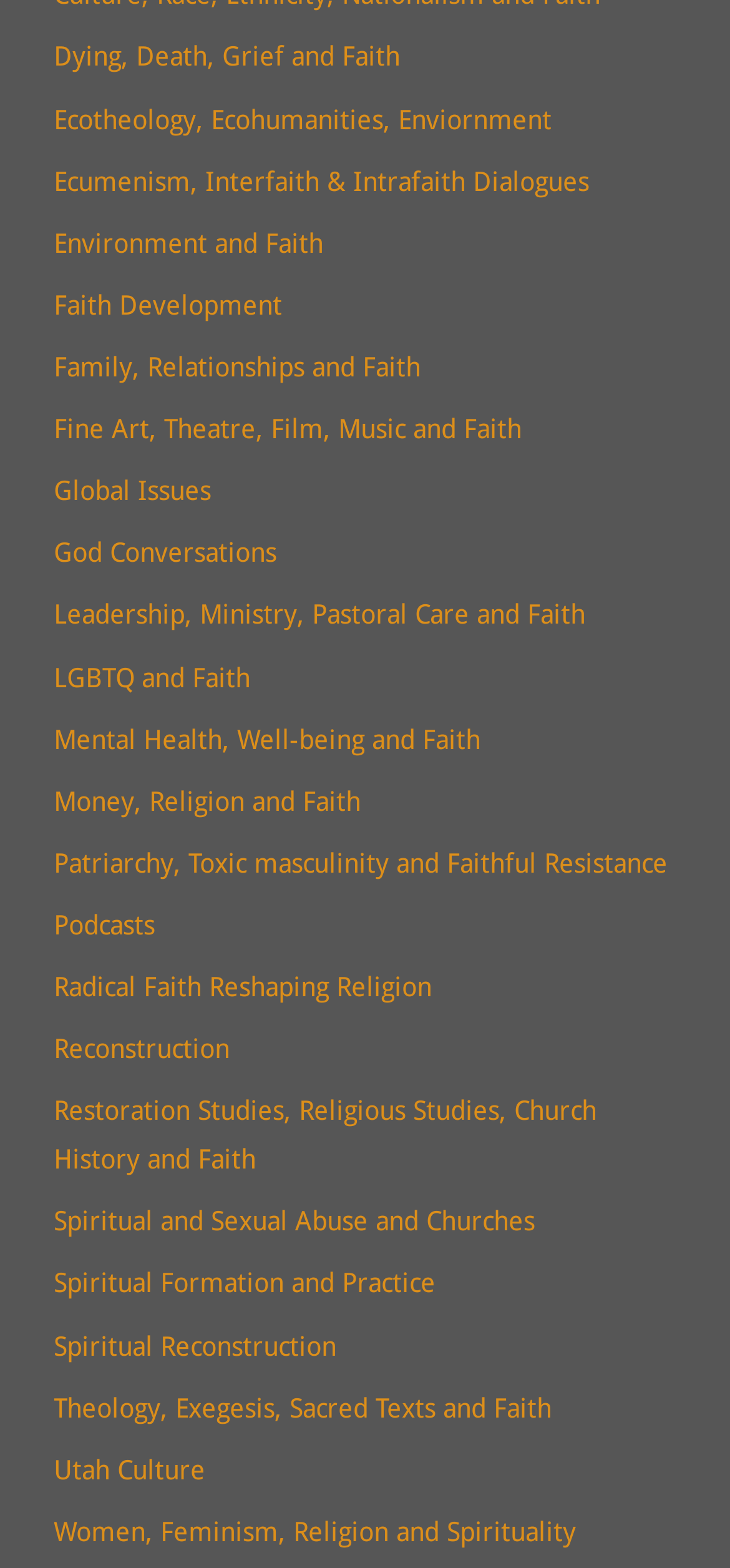How many topics are listed?
Look at the image and answer the question using a single word or phrase.

28